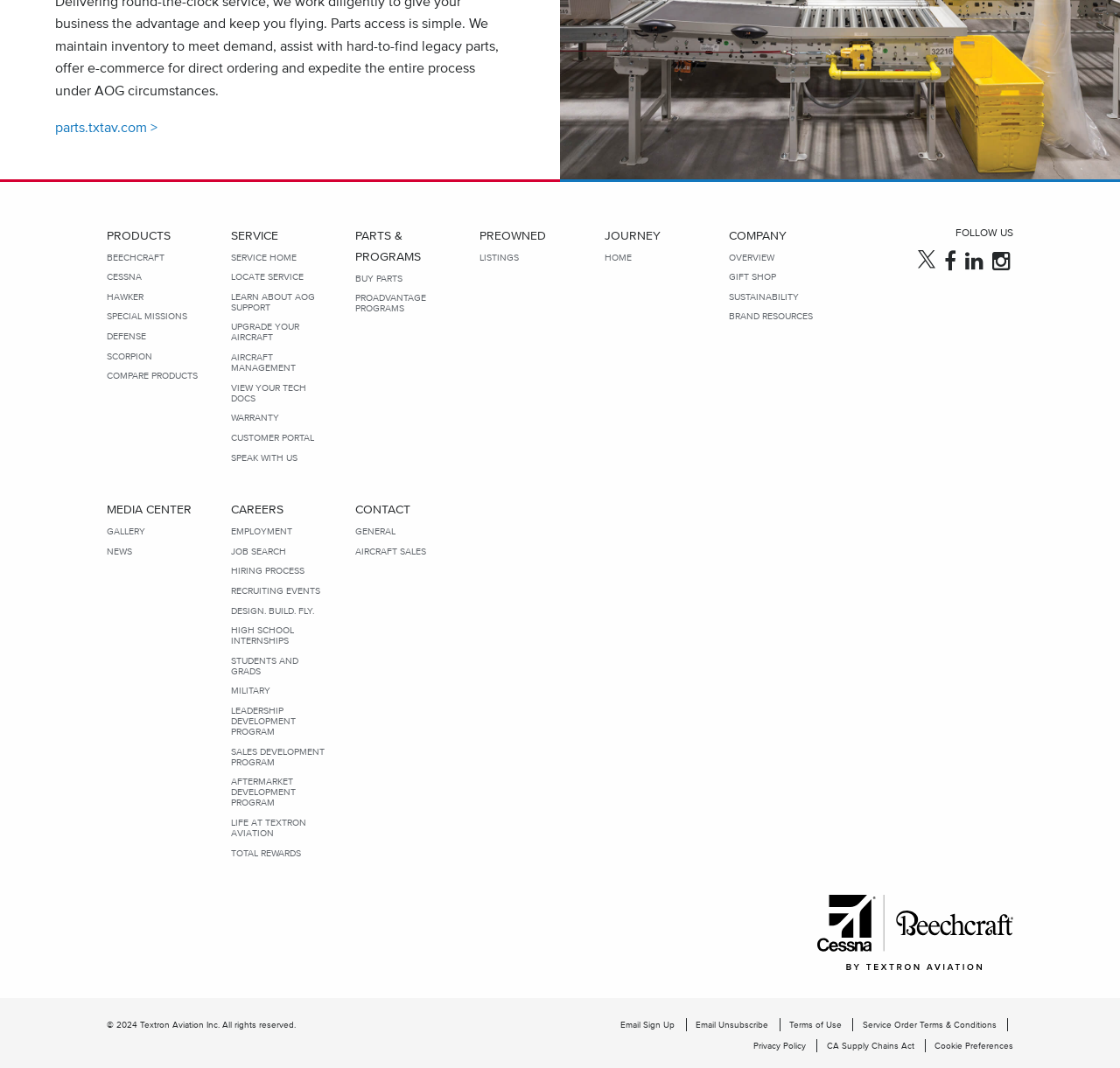Please identify the bounding box coordinates of the area I need to click to accomplish the following instruction: "Click on BEECHCRAFT".

[0.095, 0.236, 0.183, 0.245]